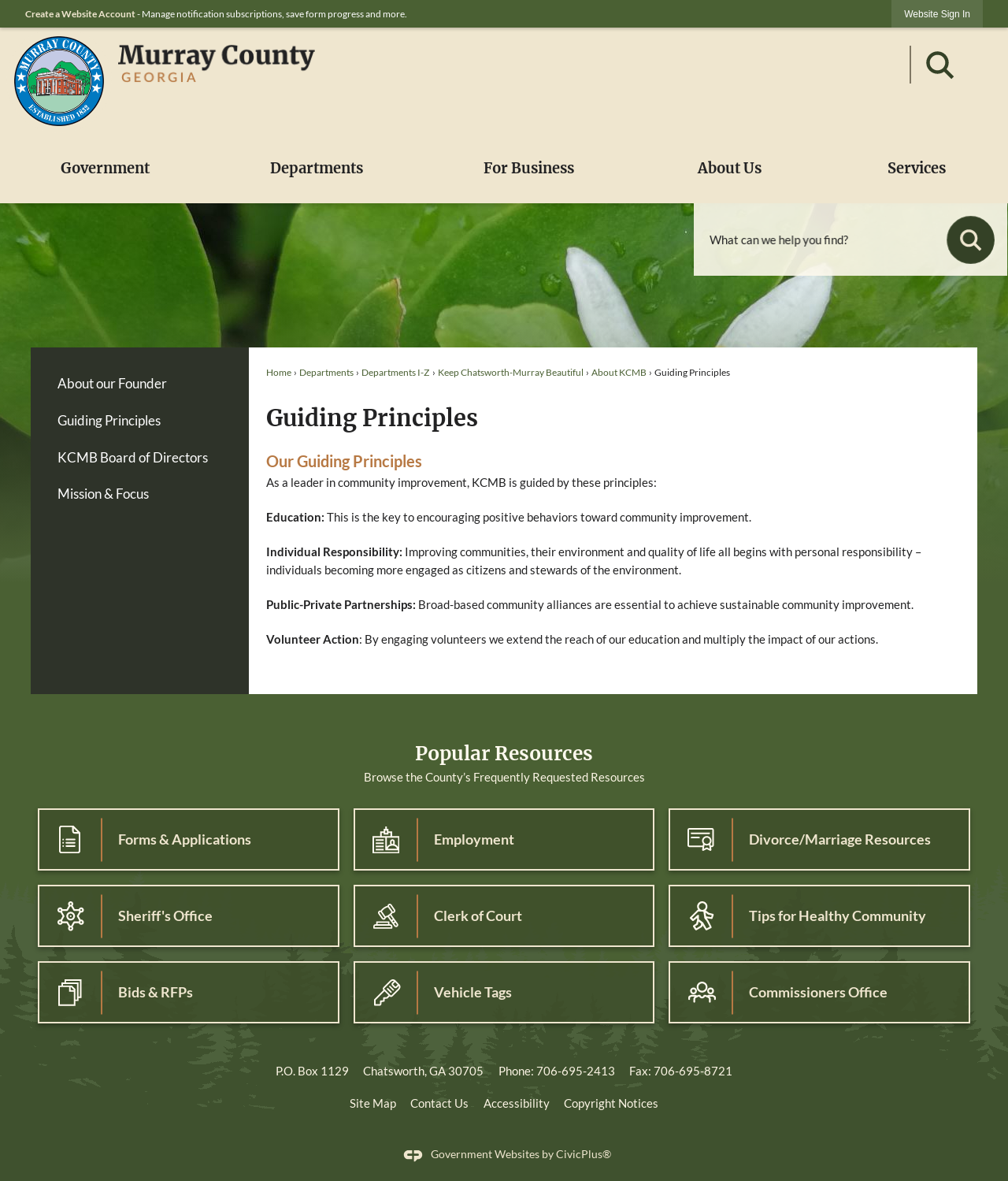Could you provide the bounding box coordinates for the portion of the screen to click to complete this instruction: "Sign in to the website"?

[0.885, 0.0, 0.975, 0.023]